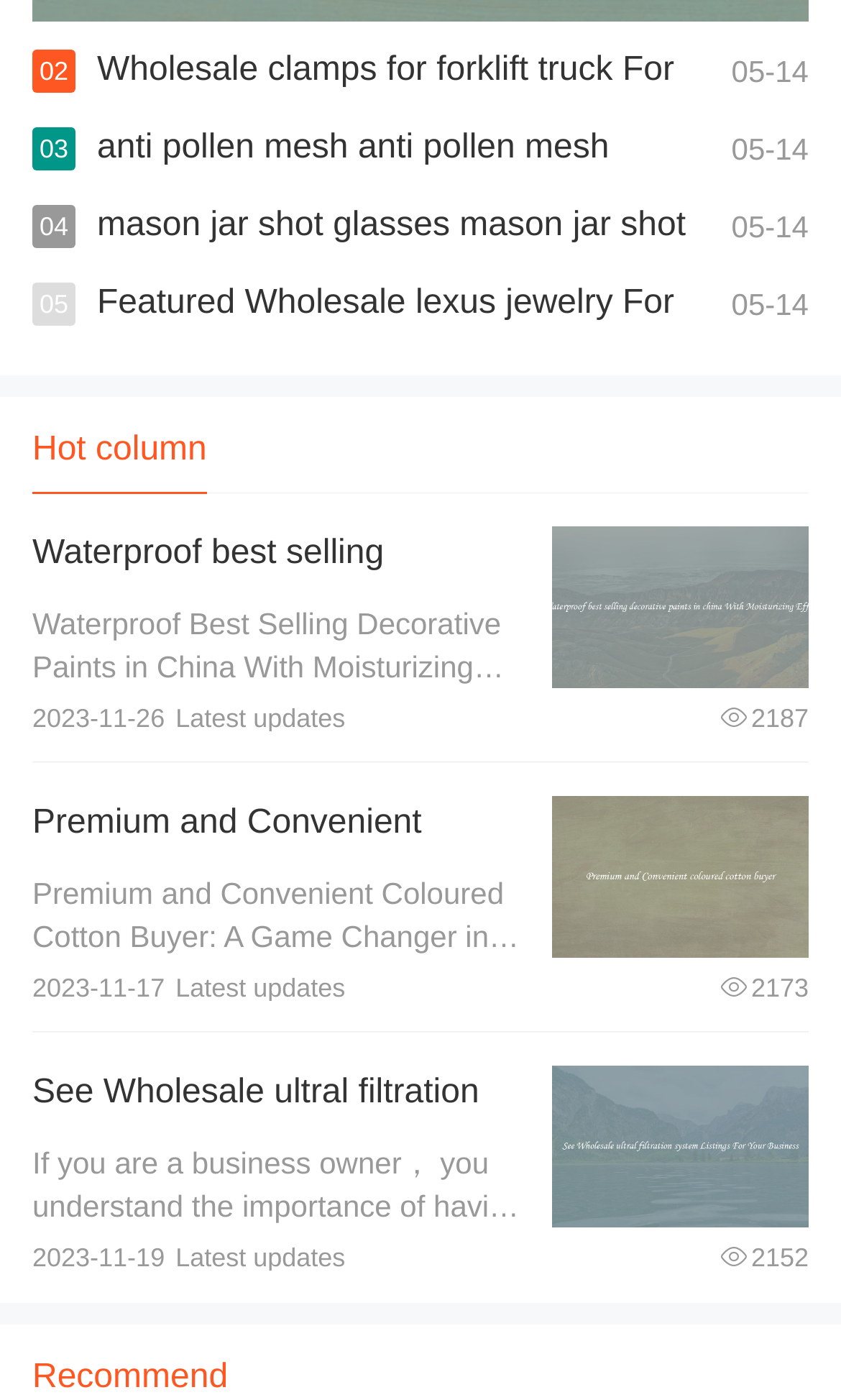Predict the bounding box for the UI component with the following description: "View details".

[0.657, 0.761, 0.962, 0.877]